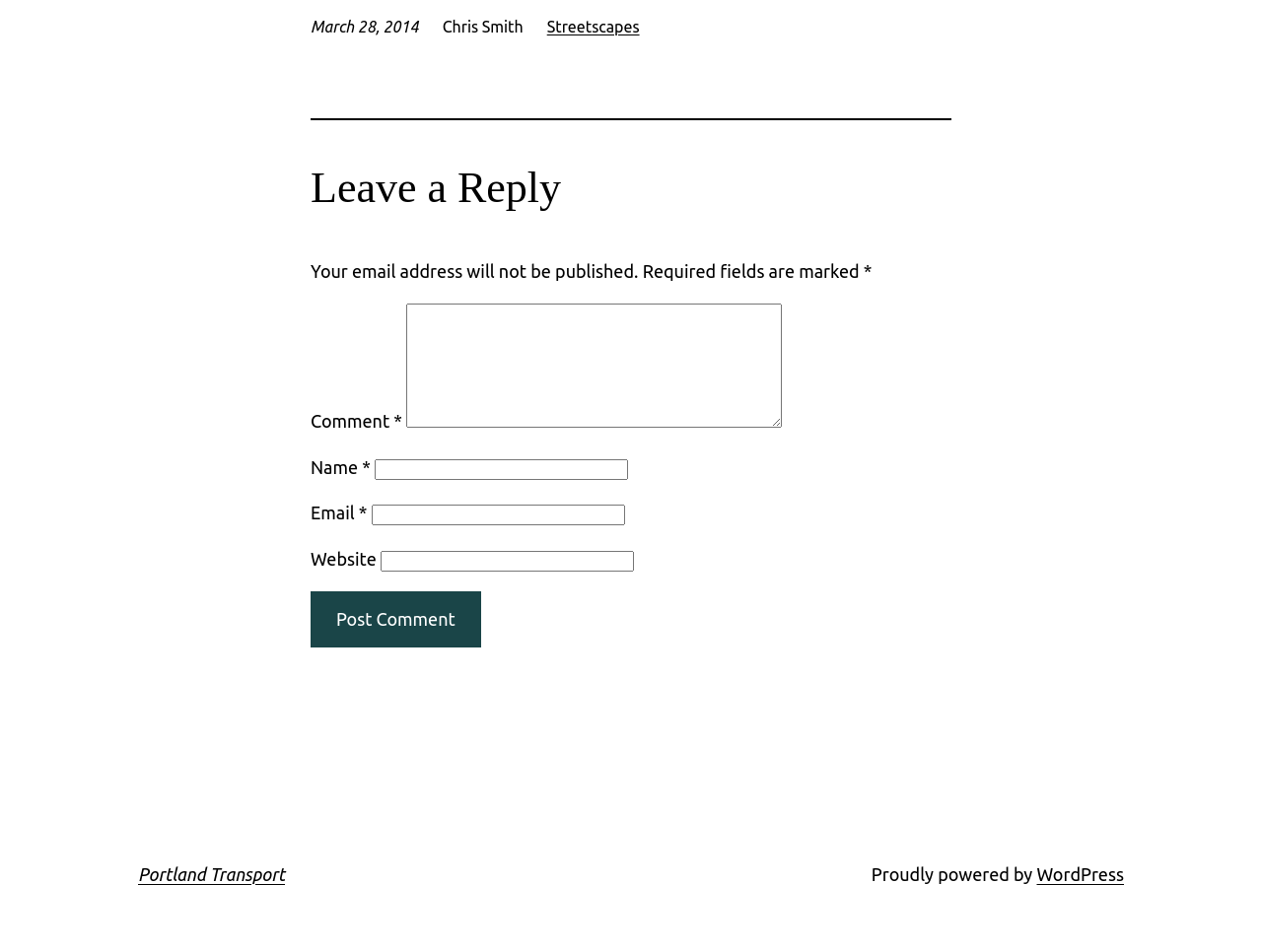Locate the bounding box coordinates of the clickable element to fulfill the following instruction: "Visit the 'Portland Transport' website". Provide the coordinates as four float numbers between 0 and 1 in the format [left, top, right, bottom].

[0.109, 0.908, 0.226, 0.928]